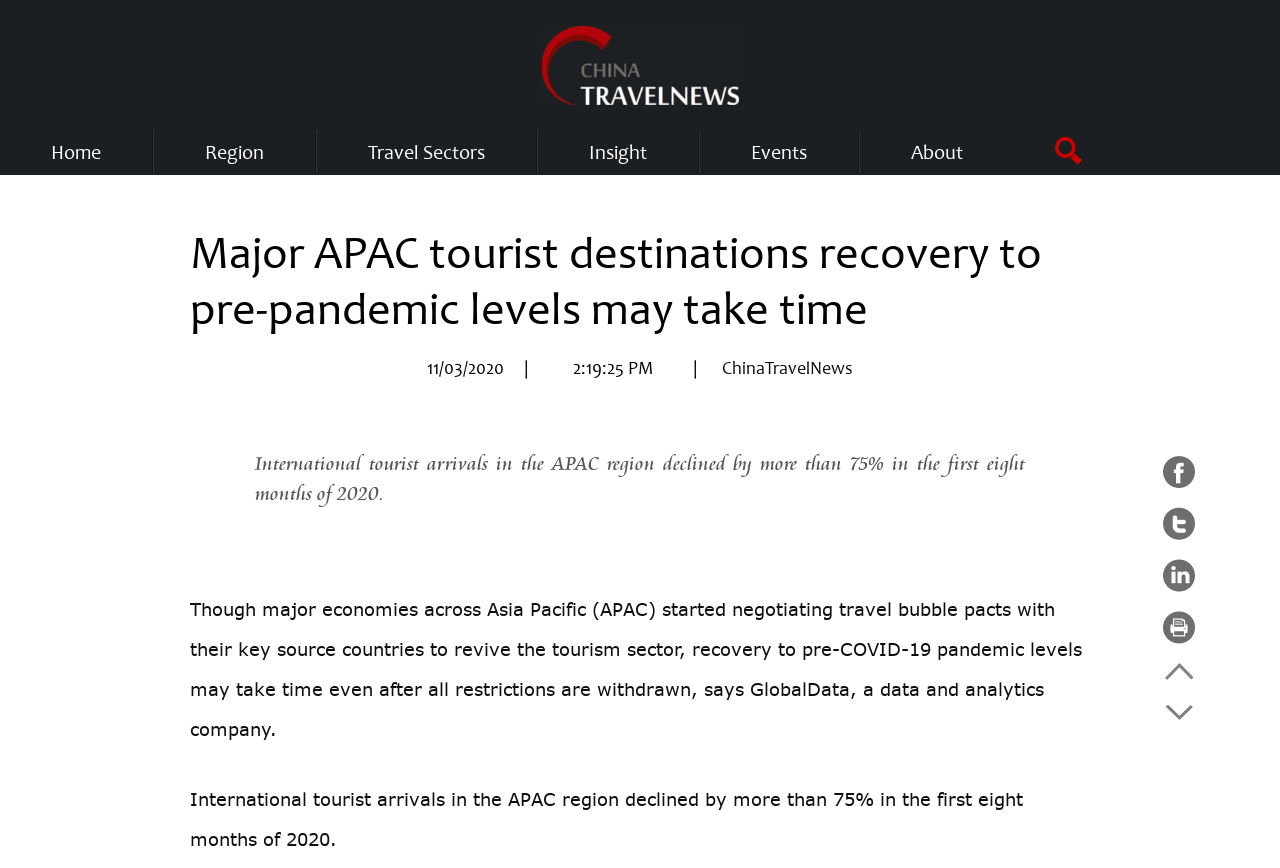What is the decline percentage of international tourist arrivals in the APAC region?
Refer to the image and give a detailed response to the question.

The decline percentage of international tourist arrivals in the APAC region can be determined by reading the static text located in the article, which states that 'International tourist arrivals in the APAC region declined by more than 75% in the first eight months of 2020'.